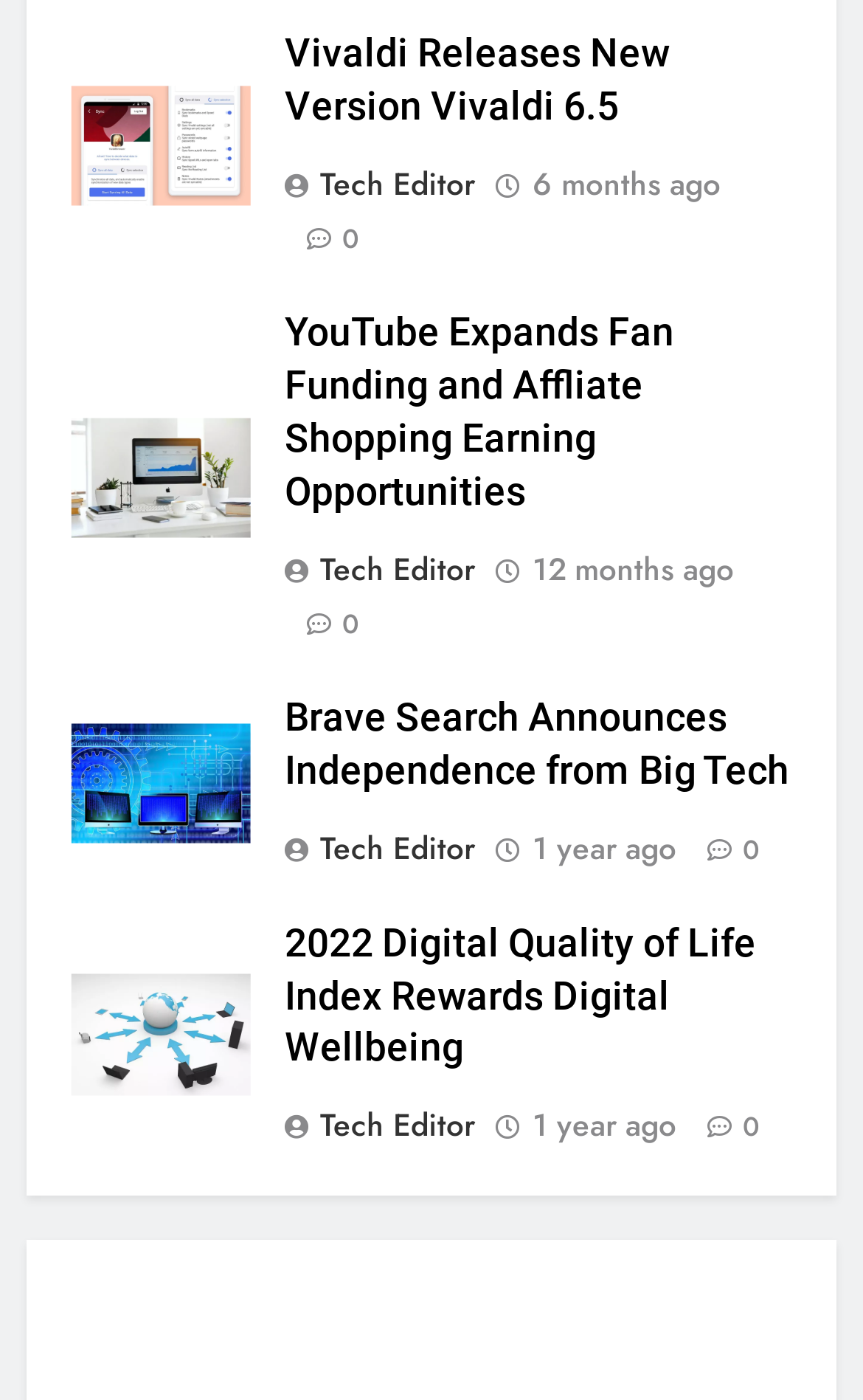Pinpoint the bounding box coordinates of the element to be clicked to execute the instruction: "Check 2022 Digital Quality of Life Index Rewards Digital Wellbeing".

[0.329, 0.657, 0.876, 0.765]